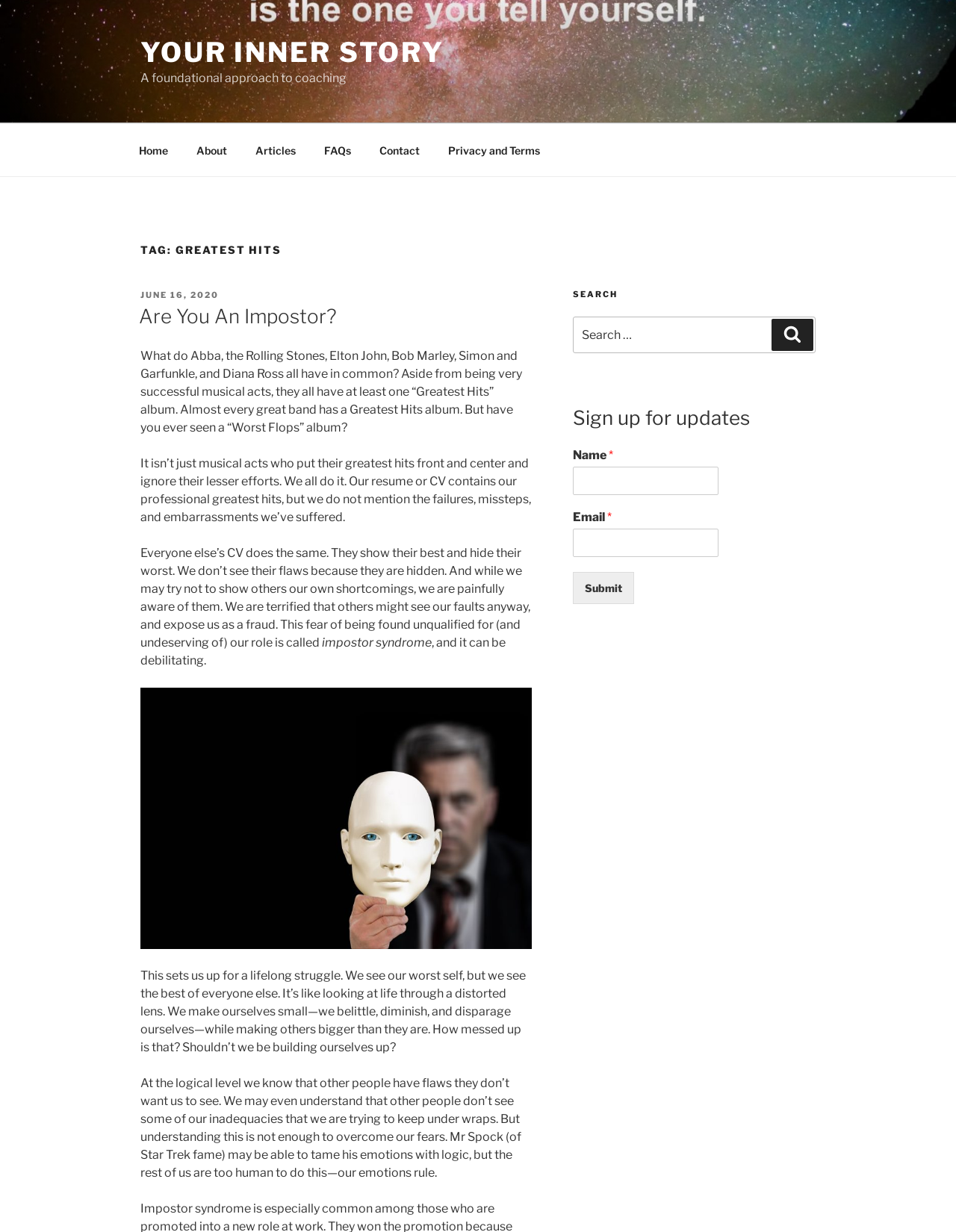Look at the image and give a detailed response to the following question: What is the main topic of the webpage?

Based on the webpage's content, it appears to be discussing the concept of 'Greatest Hits' in the context of music and how it relates to people's perception of themselves and others. The webpage's title 'TAG: GREATEST HITS' and the text 'What do Abba, the Rolling Stones, Elton John, Bob Marley, Simon and Garfunkle, and Diana Ross all have in common?' suggest that the main topic is about 'Greatest Hits'.